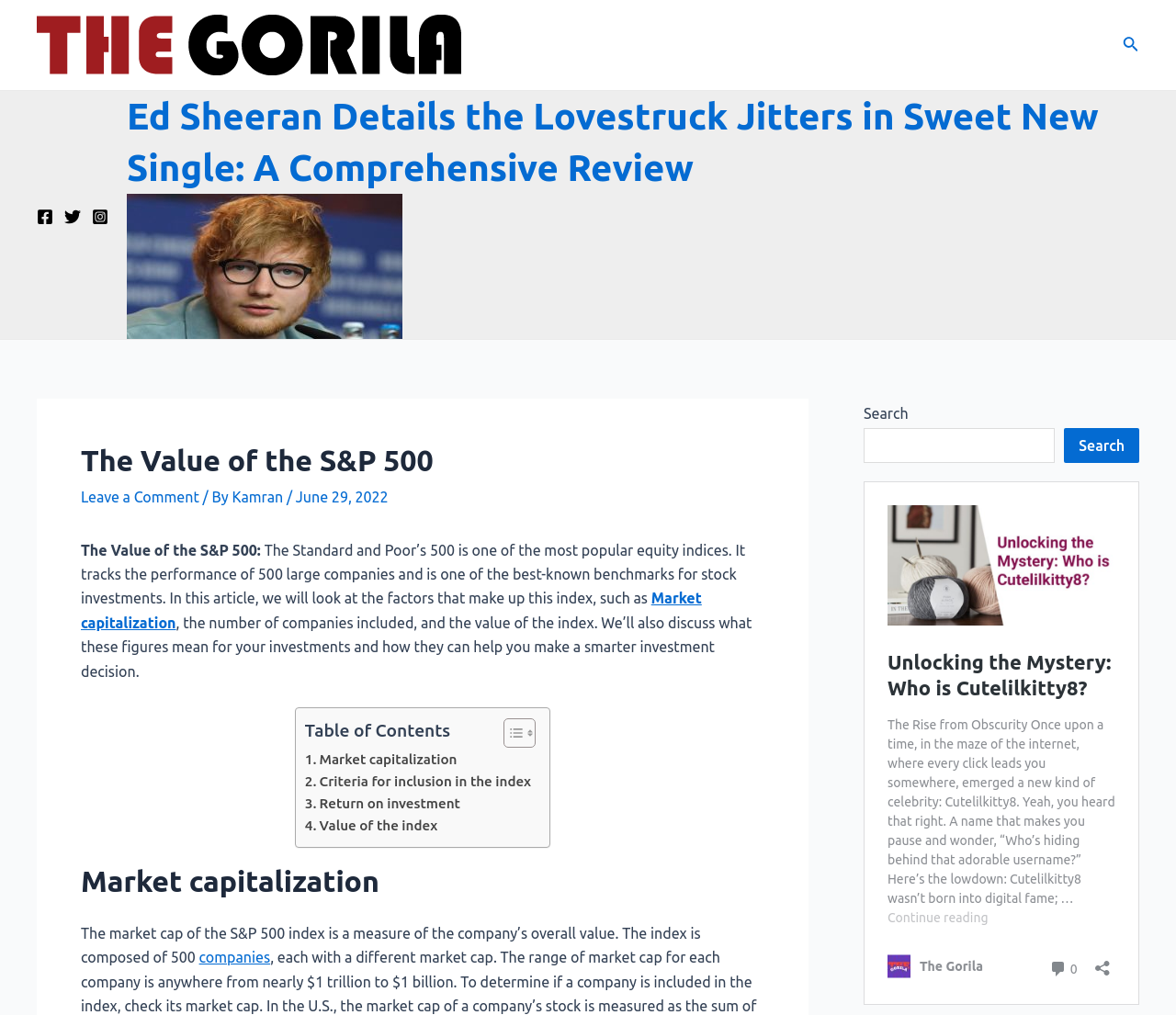Your task is to find and give the main heading text of the webpage.

Ed Sheeran Details the Lovestruck Jitters in Sweet New Single: A Comprehensive Review